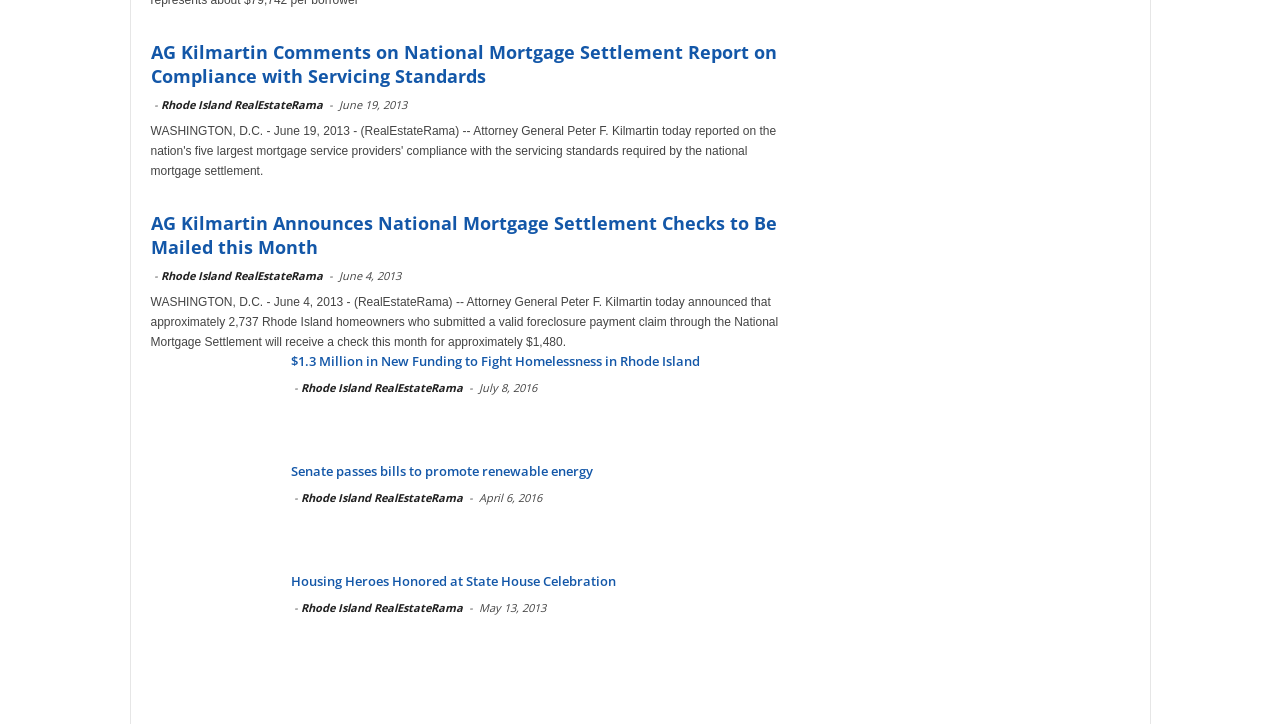How many Rhode Island homeowners will receive a check?
Answer the question based on the image using a single word or a brief phrase.

2,737